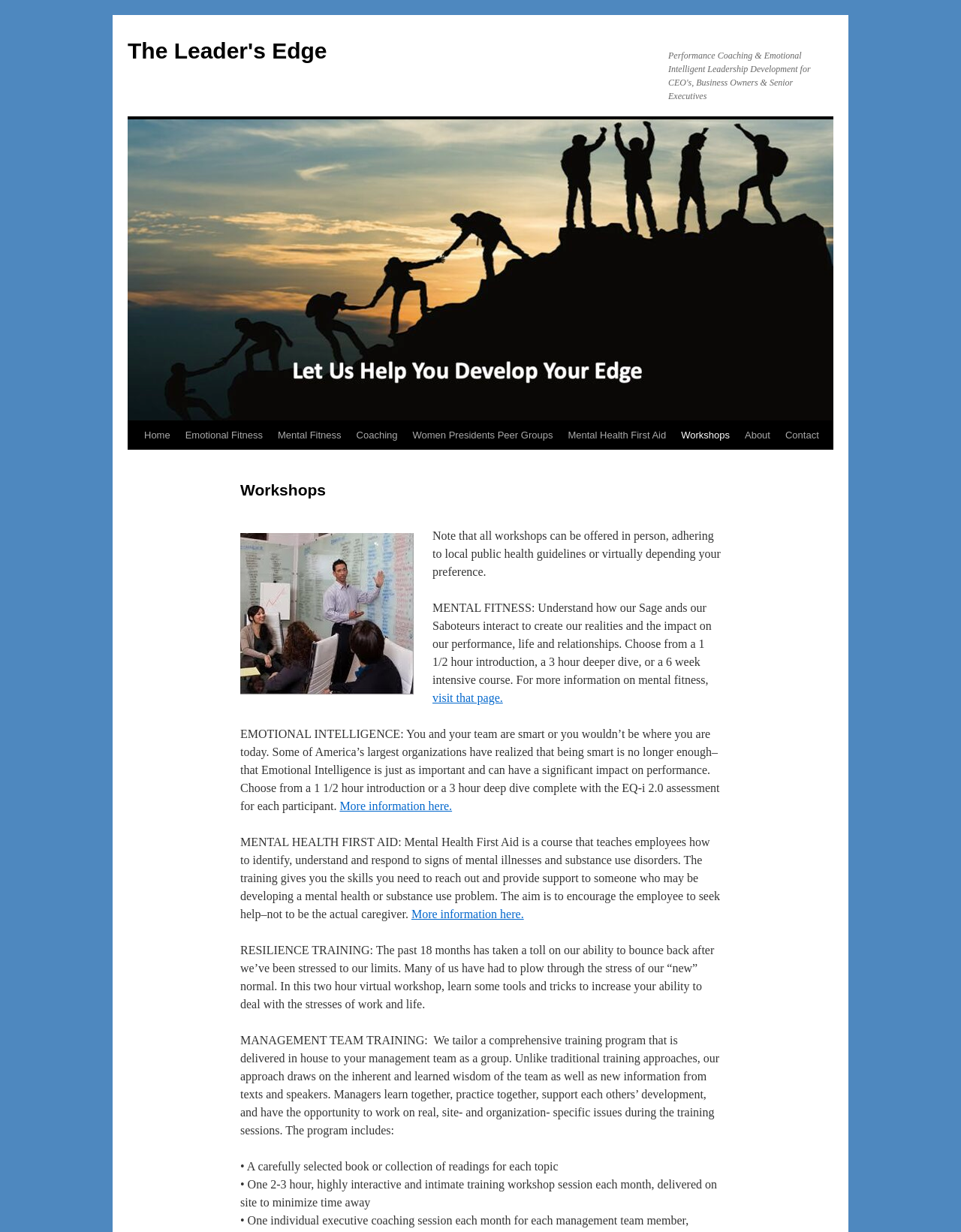Using the element description: "The Leader's Edge", determine the bounding box coordinates. The coordinates should be in the format [left, top, right, bottom], with values between 0 and 1.

[0.133, 0.031, 0.34, 0.051]